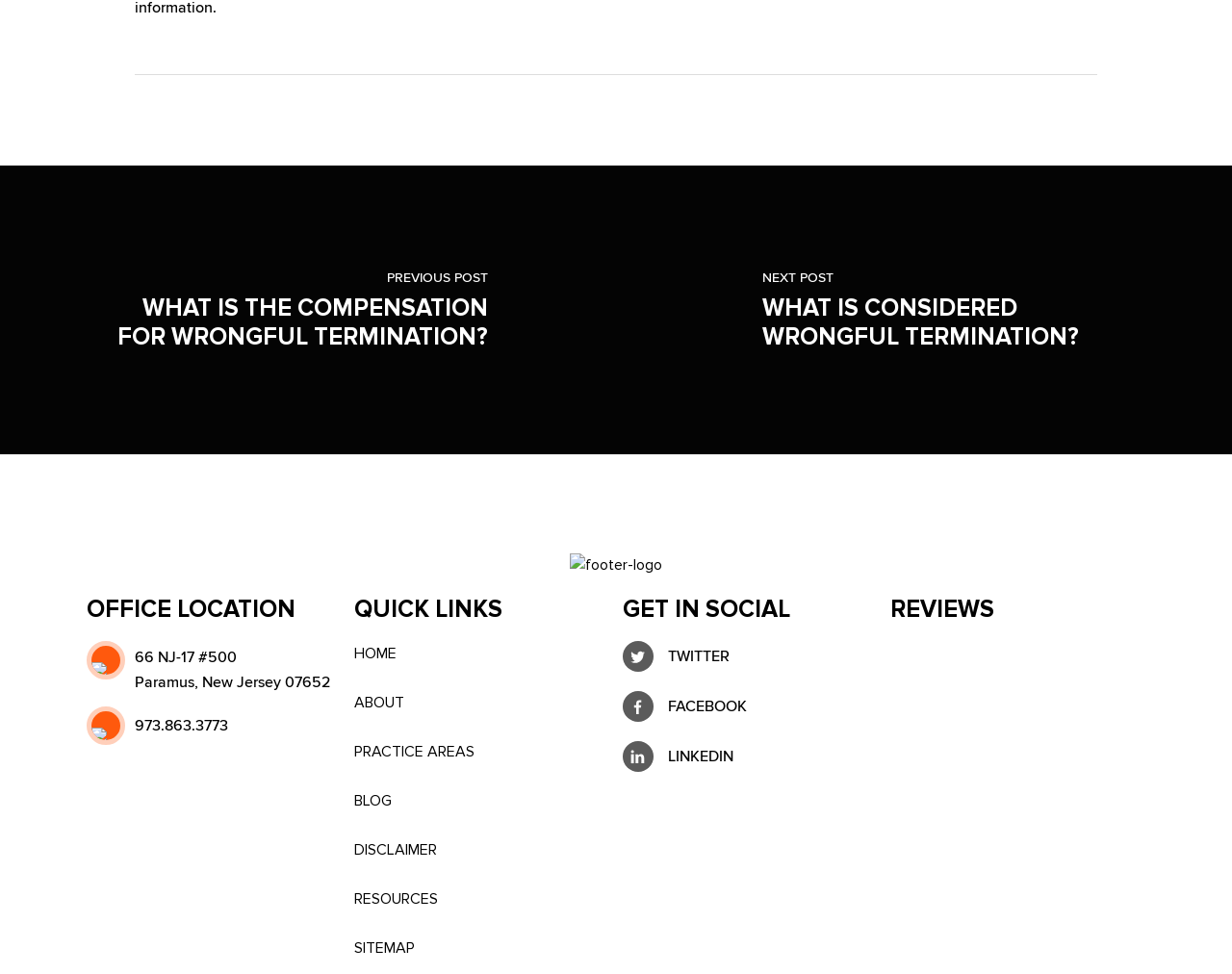Locate the bounding box coordinates of the clickable area to execute the instruction: "Go to the HOME page". Provide the coordinates as four float numbers between 0 and 1, represented as [left, top, right, bottom].

[0.288, 0.658, 0.494, 0.684]